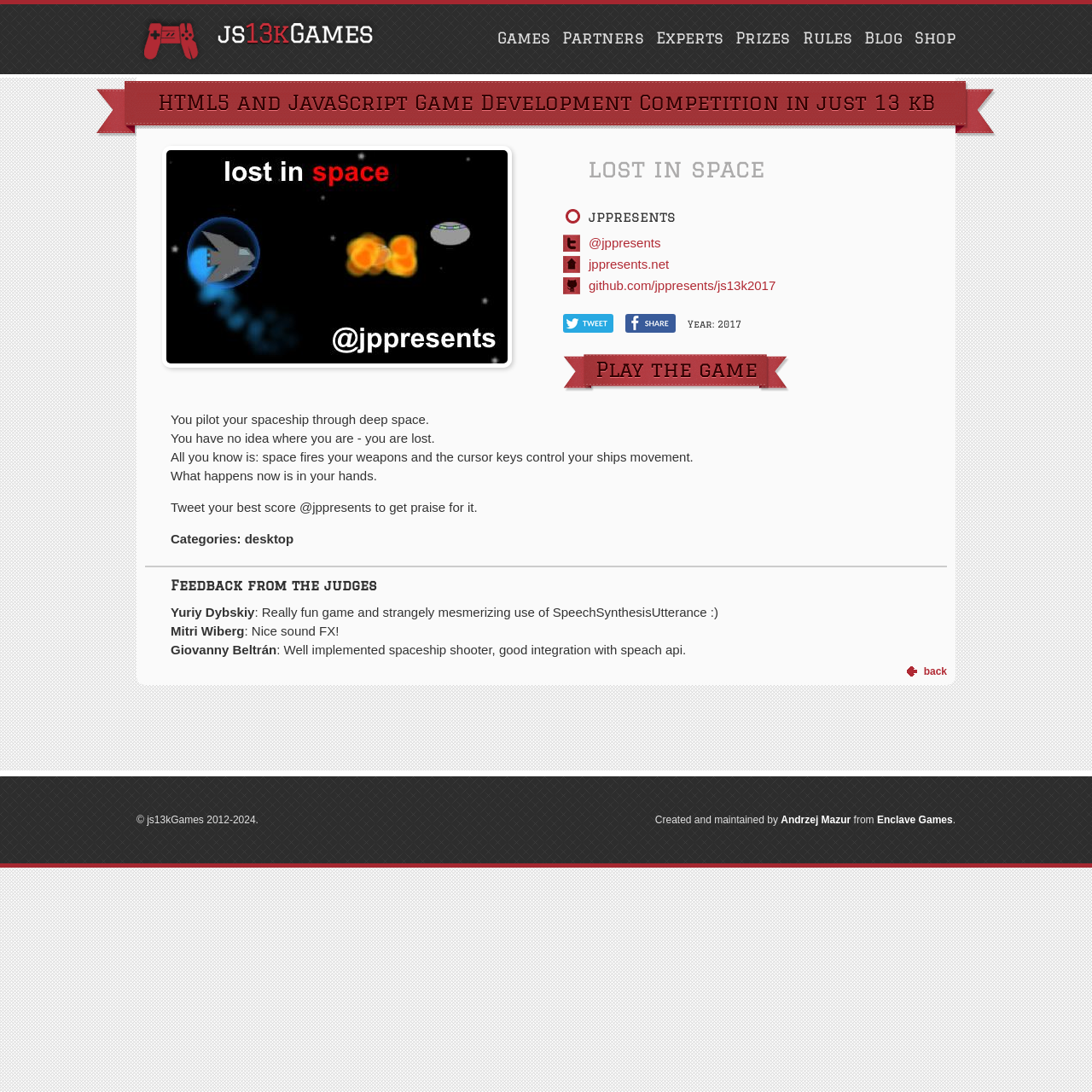Find the bounding box of the element with the following description: "Play the game". The coordinates must be four float numbers between 0 and 1, formatted as [left, top, right, bottom].

[0.516, 0.324, 0.723, 0.364]